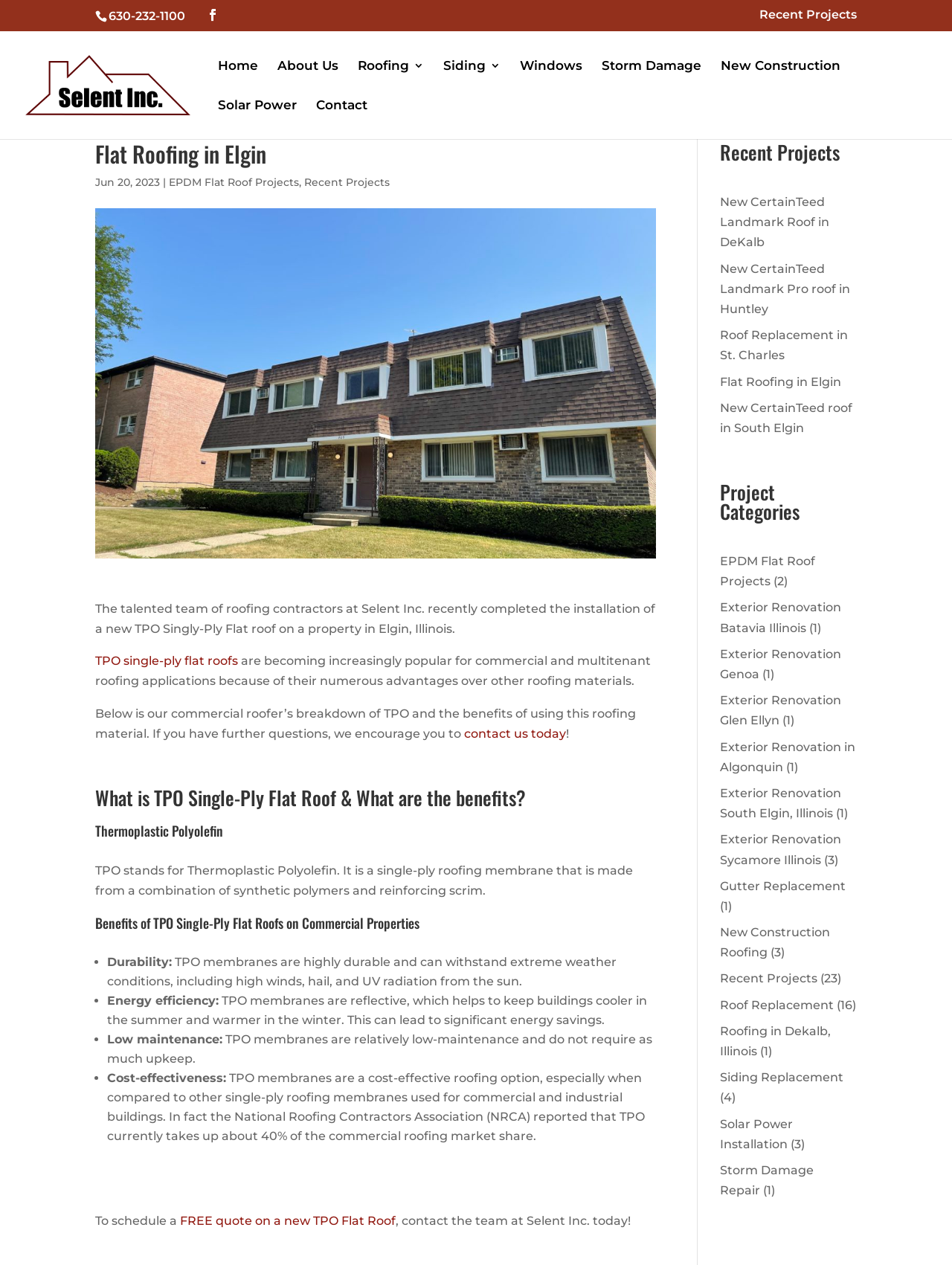Analyze the image and provide a detailed answer to the question: What is the purpose of the 'Contact' link?

I inferred the purpose of the 'Contact' link by its position in the navigation menu and its text content, which suggests that it leads to a page where users can contact Selent Inc. for inquiries or services.